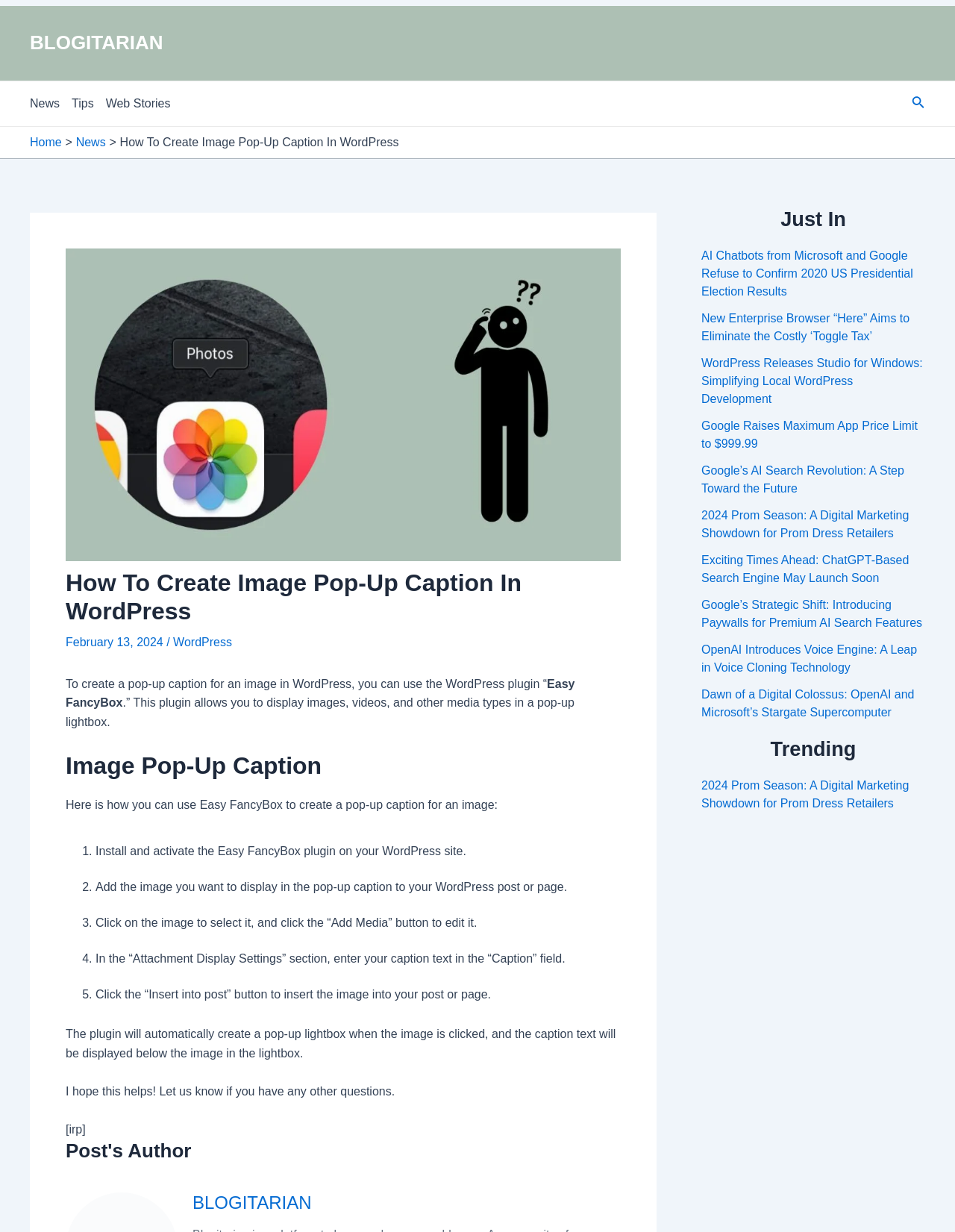Identify the bounding box coordinates of the clickable section necessary to follow the following instruction: "Click on the 'News' link". The coordinates should be presented as four float numbers from 0 to 1, i.e., [left, top, right, bottom].

[0.031, 0.066, 0.075, 0.102]